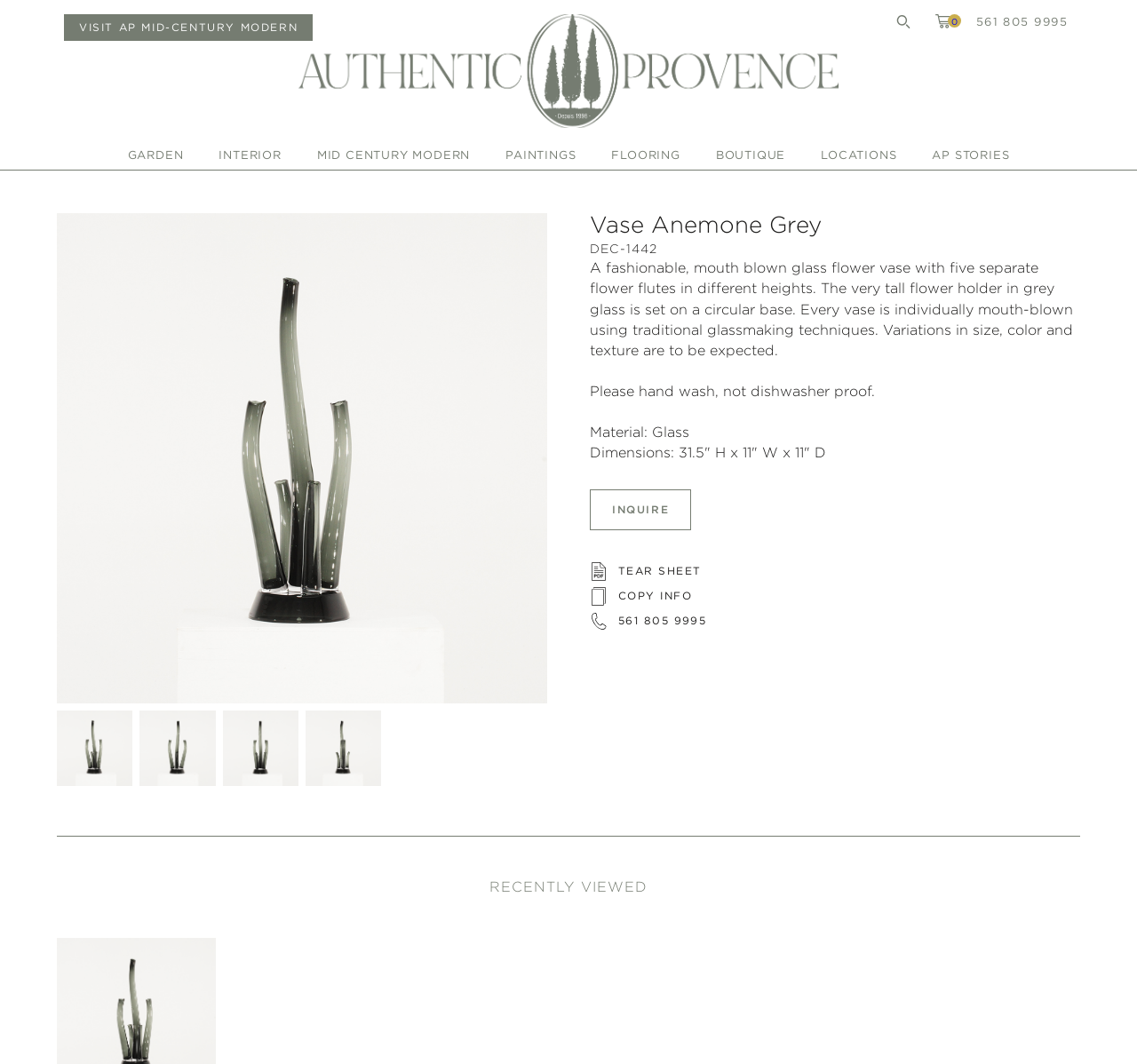Use the information in the screenshot to answer the question comprehensively: What is the material of the vase?

I found the answer by looking at the product description section, where it says 'Material: Glass'.